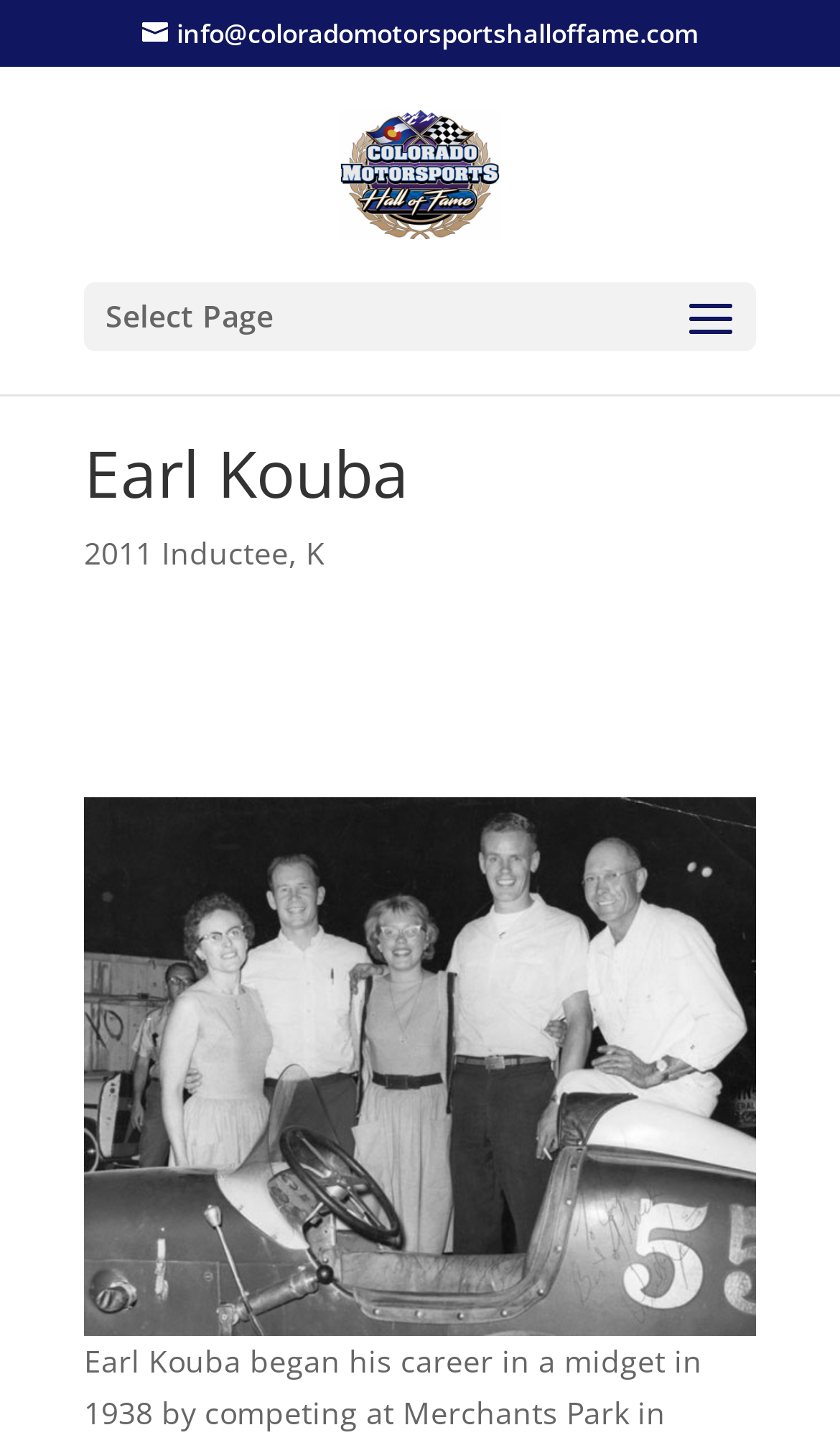What is the file name of the image?
Please give a detailed and elaborate answer to the question based on the image.

The file name of the image can be found in the image element, which is 'Koubas-55-600'. This image is located below the heading element, and its file name is 'Koubas-55-600'.